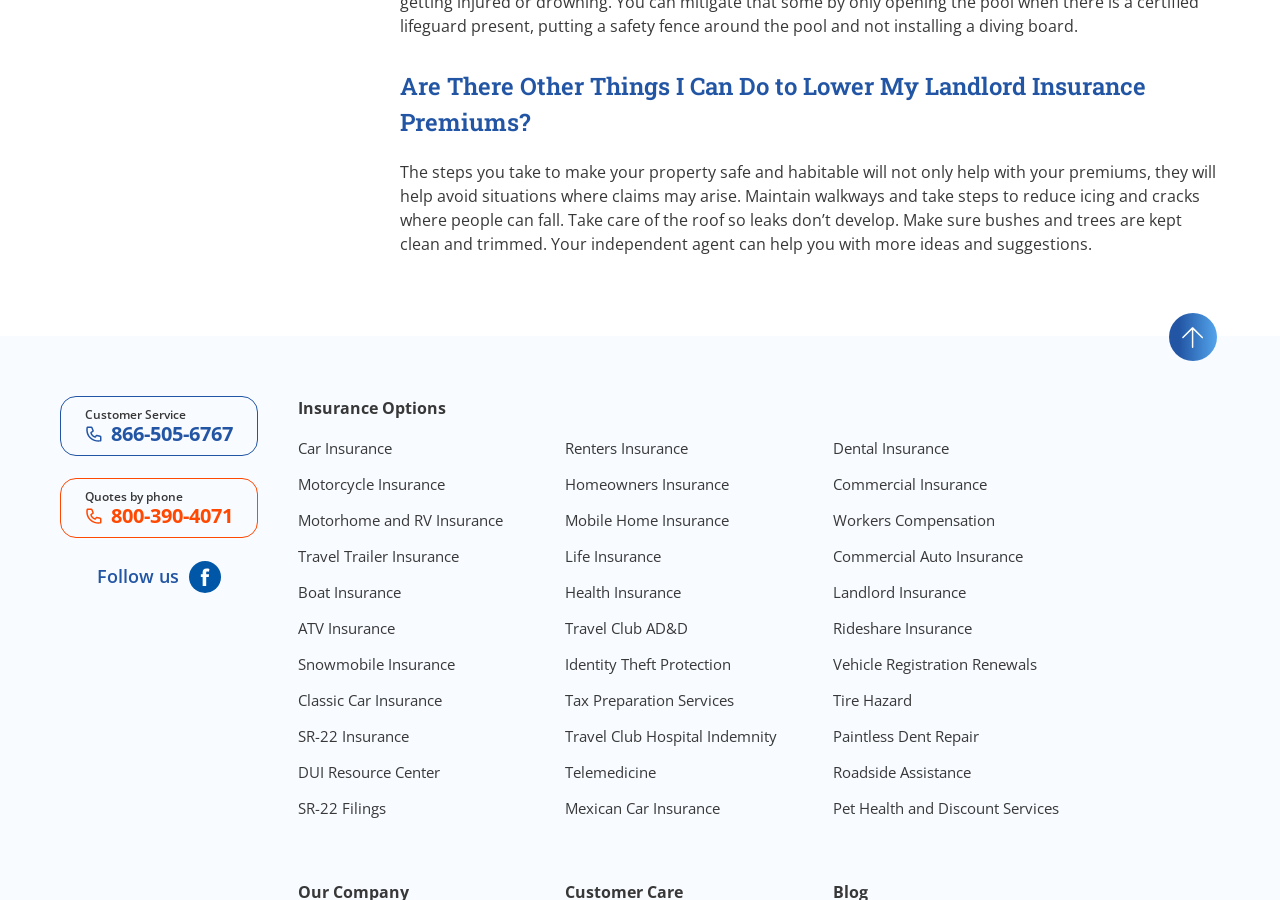Examine the image carefully and respond to the question with a detailed answer: 
What is the phone number for customer service?

The phone number for customer service is mentioned in the link 'Customer Service 866-505-6767' which is located at the top of the webpage.